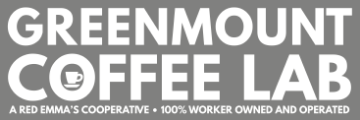Explain the image with as much detail as possible.

The image features the prominent logo of "Greenmount Coffee Lab," which is presented in bold, striking lettering. Below the main title, there is a tagline indicating that it operates as "A Red Emma's Cooperative," emphasizing its community-driven nature. Additionally, the phrase "100% Worker Owned and Operated" highlights its commitment to cooperative principles and worker ownership, reinforcing the cooperative's focus on equitable practices and local engagement. The overall design is clean and modern, effectively capturing the essence of a contemporary coffee establishment that values both quality and community.